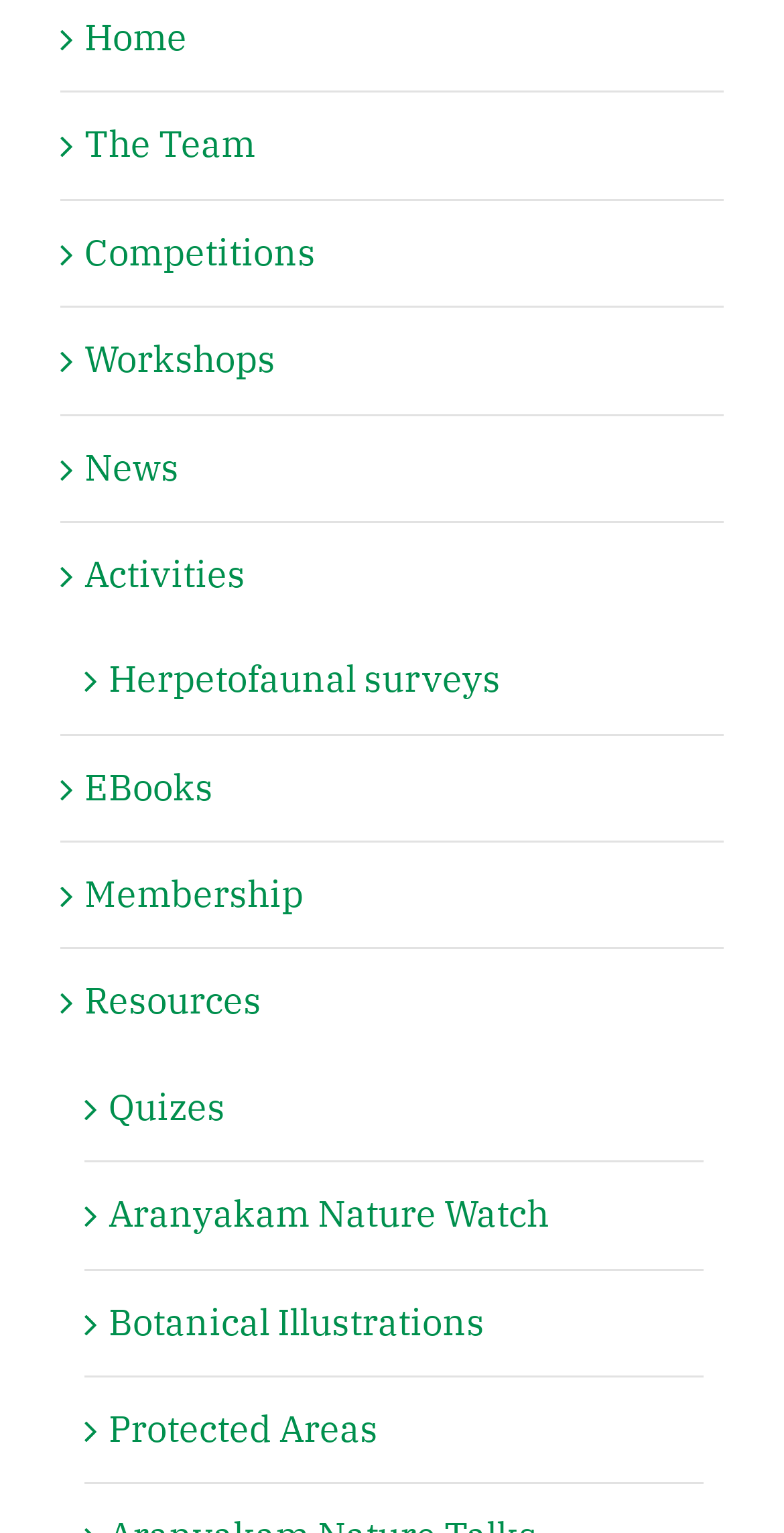Give the bounding box coordinates for the element described as: "Herpetofaunal surveys".

[0.138, 0.428, 0.638, 0.458]